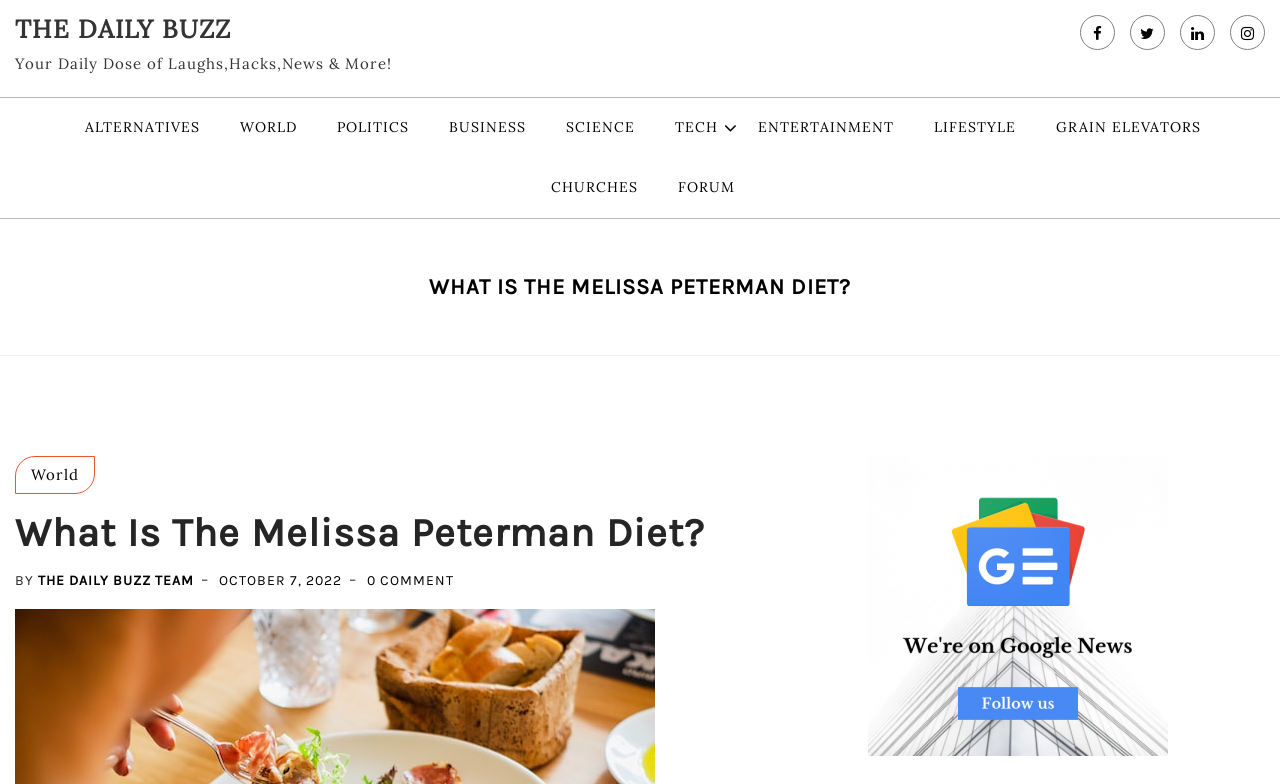Generate a detailed explanation of the webpage's features and information.

The webpage is about the Melissa Peterman diet, with the main title "What Is the Melissa Peterman Diet?" prominently displayed at the top. Below the title, there is a section with links to various categories, including "ALTERNATIVES", "WORLD", "POLITICS", "BUSINESS", "SCIENCE", "TECH", "ENTERTAINMENT", "LIFESTYLE", "GRAIN ELEVATORS", and "CHURCHES". 

To the top-right of the page, there are social media icons, represented by Unicode characters. Above the main title, there is a link to "THE DAILY BUZZ" and a tagline "Your Daily Dose of Laughs,Hacks,News & More!". 

The main content of the page is divided into sections. The first section has a heading "WHAT IS THE MELISSA PETERMAN DIET?" and a subheading "What Is The Melissa Peterman Diet?" below it. There is a link to "World" on the right side of the subheading. 

Below the subheading, there is a byline "BY THE DAILY BUZZ TEAM" and a date "OCTOBER 7, 2022". There is also a link to "0 COMMENT ON WHAT IS THE MELISSA PETERMAN DIET?" which suggests that the article has no comments. 

At the bottom of the page, there is a large button or link with no text, taking up most of the width of the page.